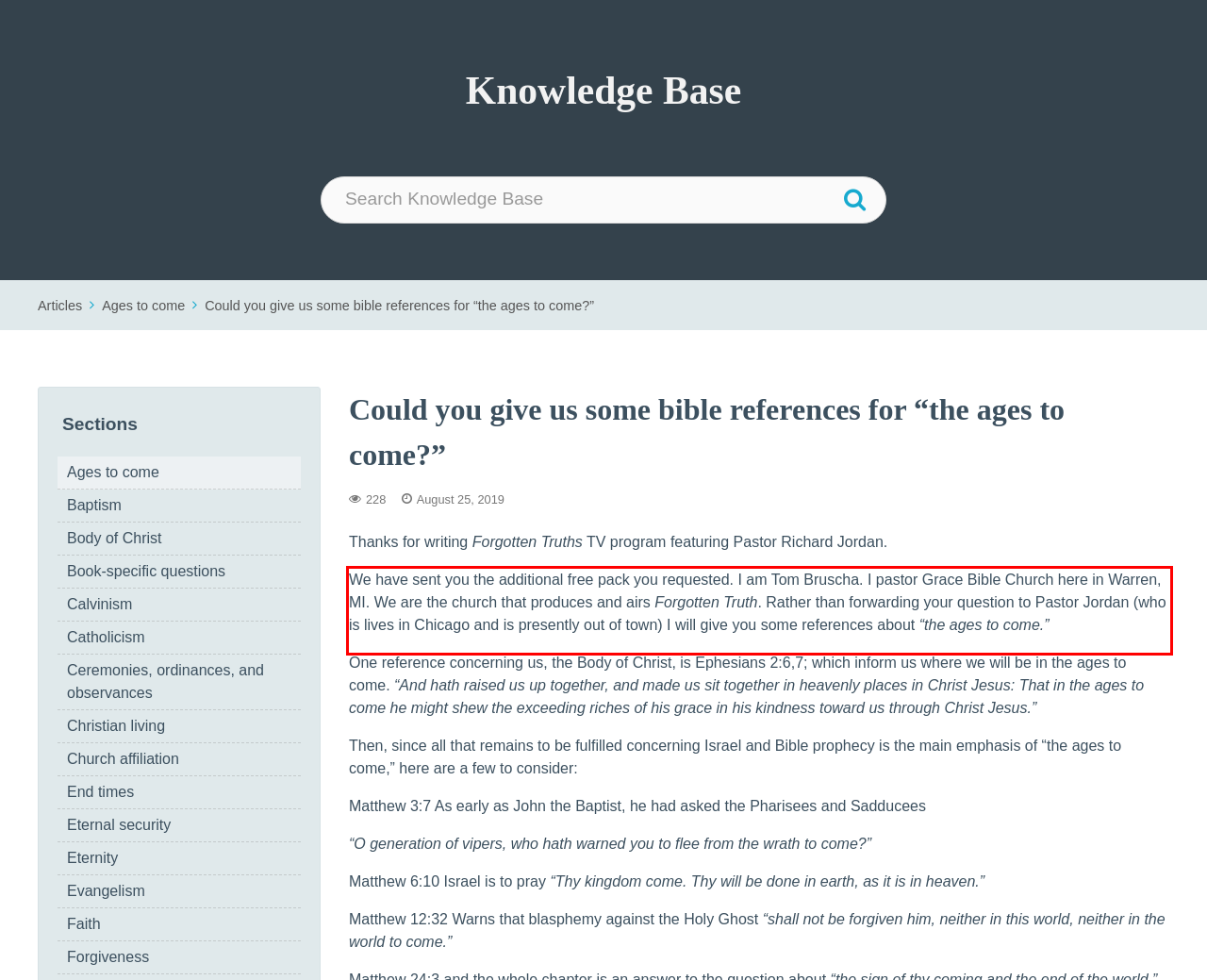Identify the text inside the red bounding box on the provided webpage screenshot by performing OCR.

We have sent you the additional free pack you requested. I am Tom Bruscha. I pastor Grace Bible Church here in Warren, MI. We are the church that produces and airs Forgotten Truth. Rather than forwarding your question to Pastor Jordan (who is lives in Chicago and is presently out of town) I will give you some references about “the ages to come.”